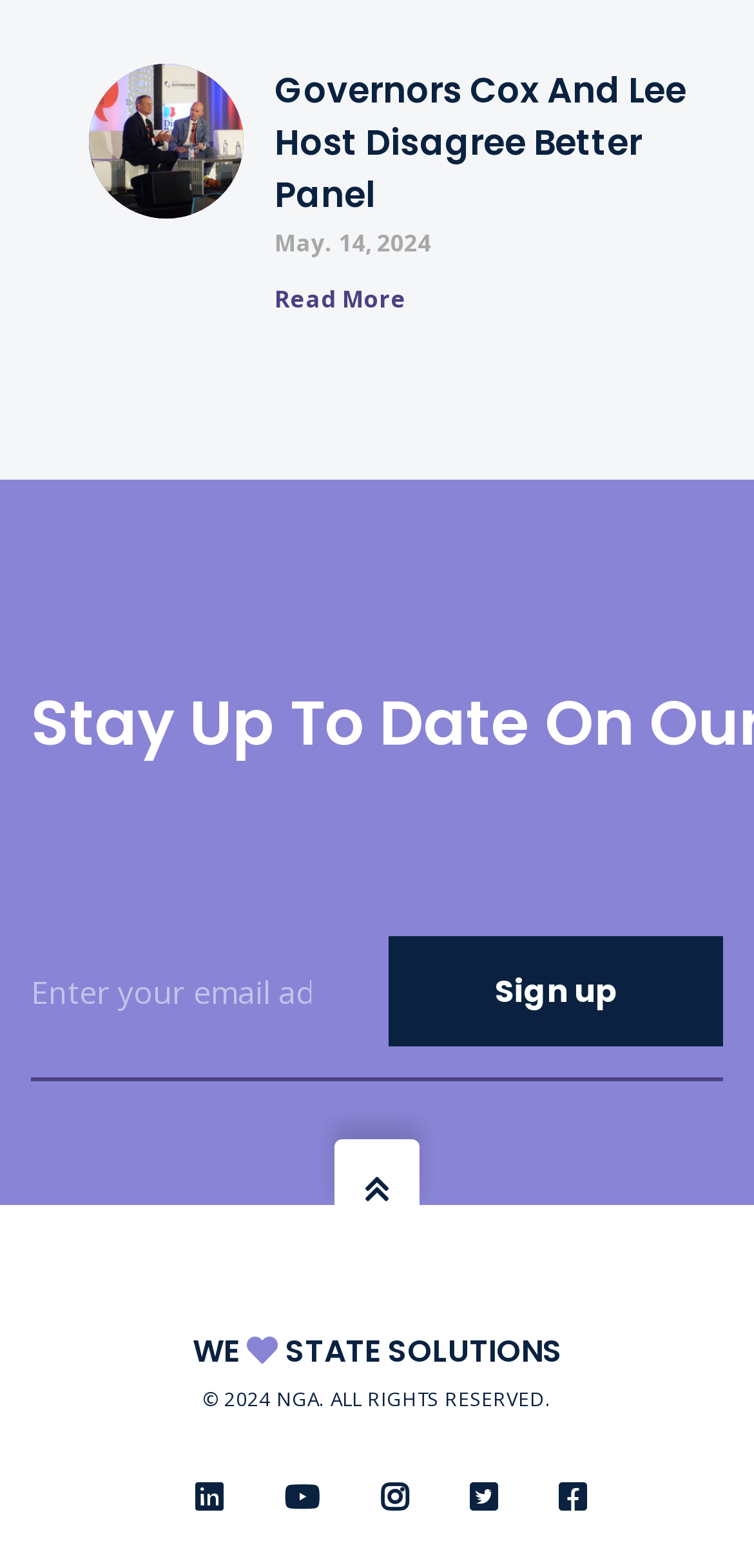Please determine the bounding box coordinates, formatted as (top-left x, top-left y, bottom-right x, bottom-right y), with all values as floating point numbers between 0 and 1. Identify the bounding box of the region described as: Read More

[0.364, 0.181, 0.538, 0.202]